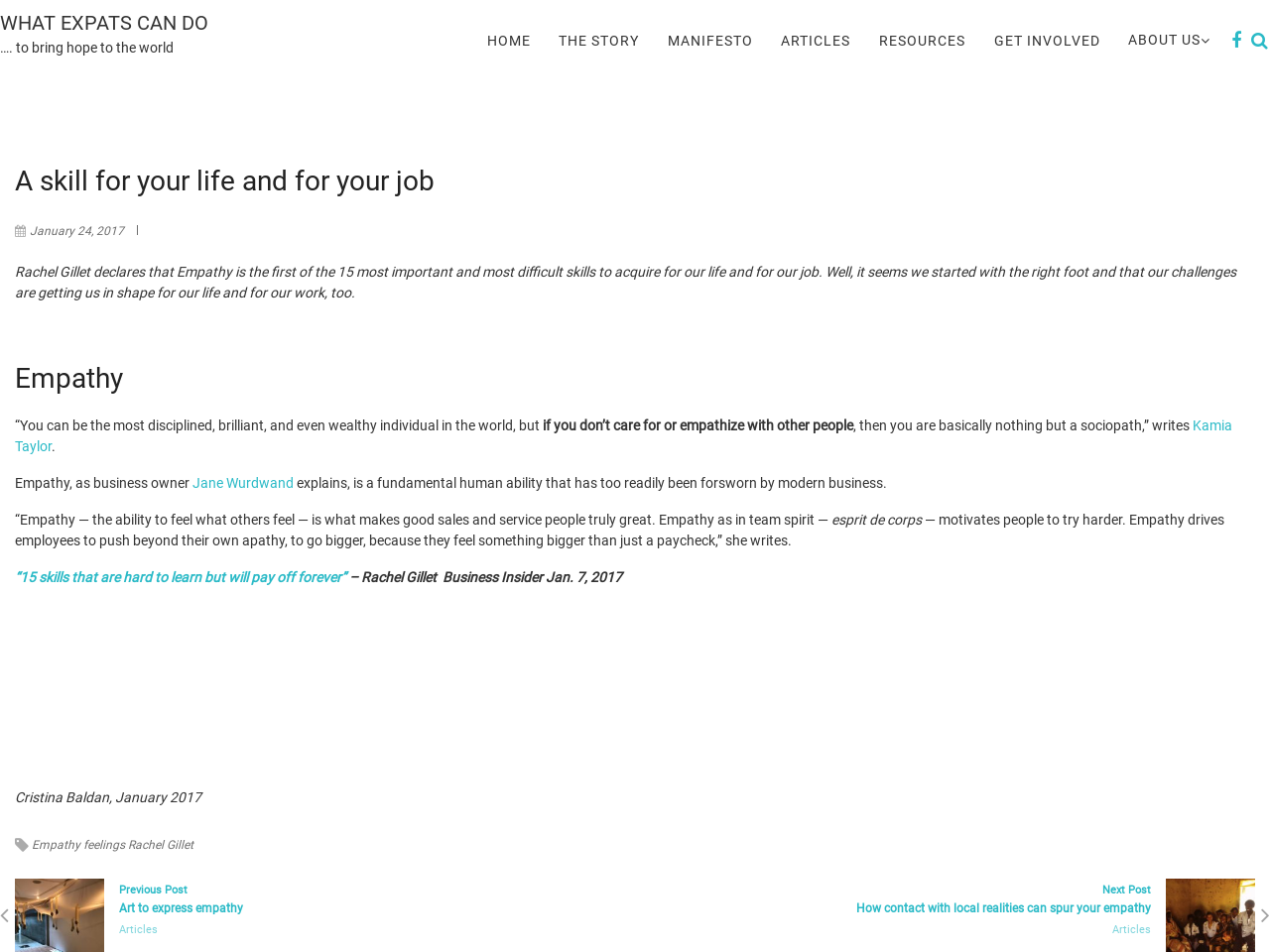Give a detailed overview of the webpage's appearance and contents.

This webpage appears to be an article or blog post discussing the importance of empathy in life and work. At the top of the page, there is a navigation menu with links to "HOME", "THE STORY", "MANIFESTO", "ARTICLES", "RESOURCES", "GET INVOLVED", and "ABOUT US". 

Below the navigation menu, there is a heading that reads "A skill for your life and for your job" followed by a subheading that says "…. to bring hope to the world". 

The main content of the article starts with a quote from Rachel Gillet, who declares that empathy is the first of the 15 most important and most difficult skills to acquire for life and work. The article then goes on to discuss the importance of empathy, citing quotes from Kamia Taylor and Jane Wurdwand. 

The article is divided into sections, with headings such as "Empathy" and subheadings that break up the text. There are also links to other articles and resources throughout the page, including a link to the original article "15 skills that are hard to learn but will pay off forever" by Rachel Gillet on Business Insider. 

At the bottom of the page, there are links to previous and next posts, as well as a section with tags or categories, including "Empathy", "feelings", and "Rachel Gillet".